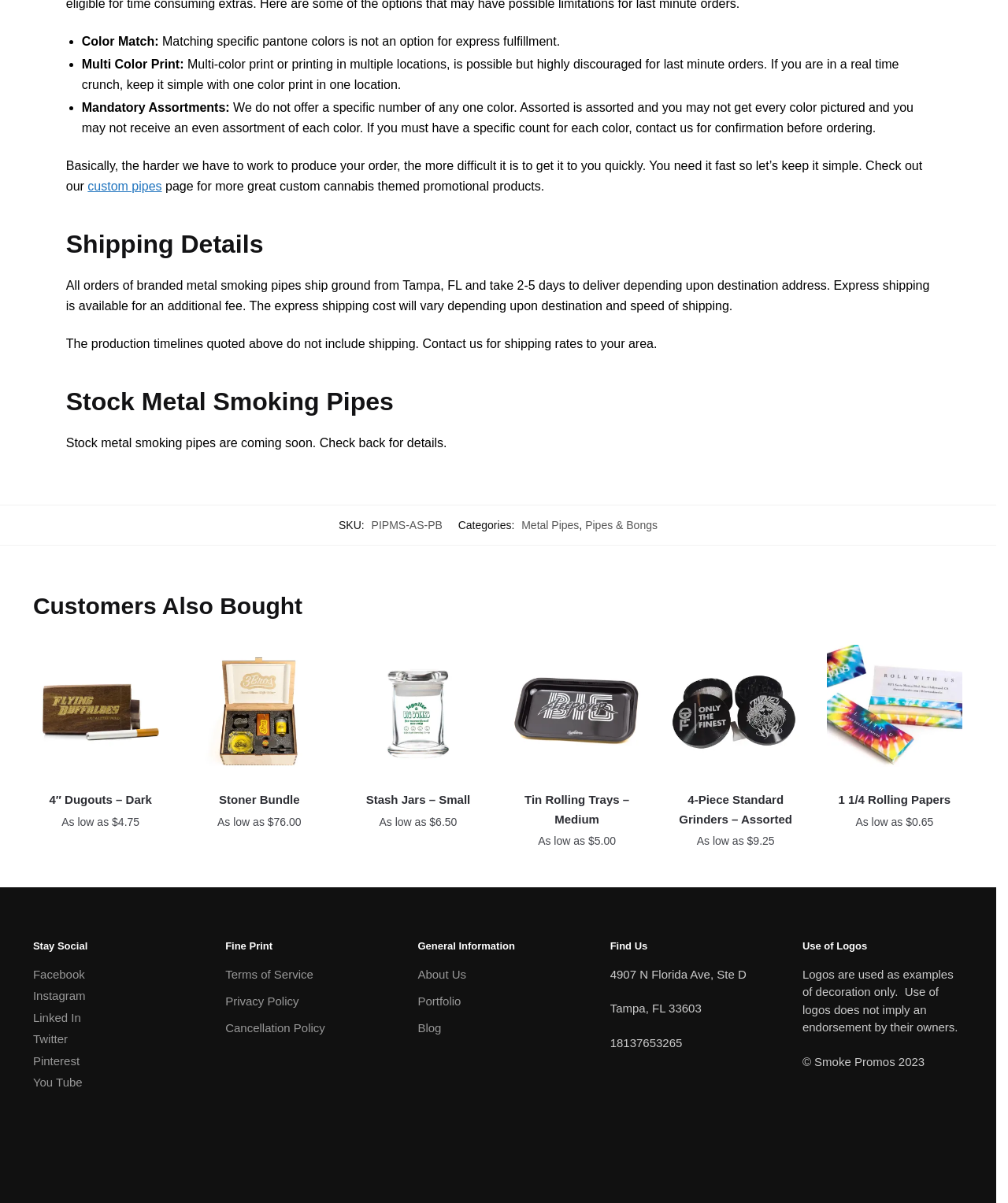Identify the bounding box coordinates of the region that should be clicked to execute the following instruction: "Check the 'Customers Also Bought' section".

[0.033, 0.45, 0.956, 0.513]